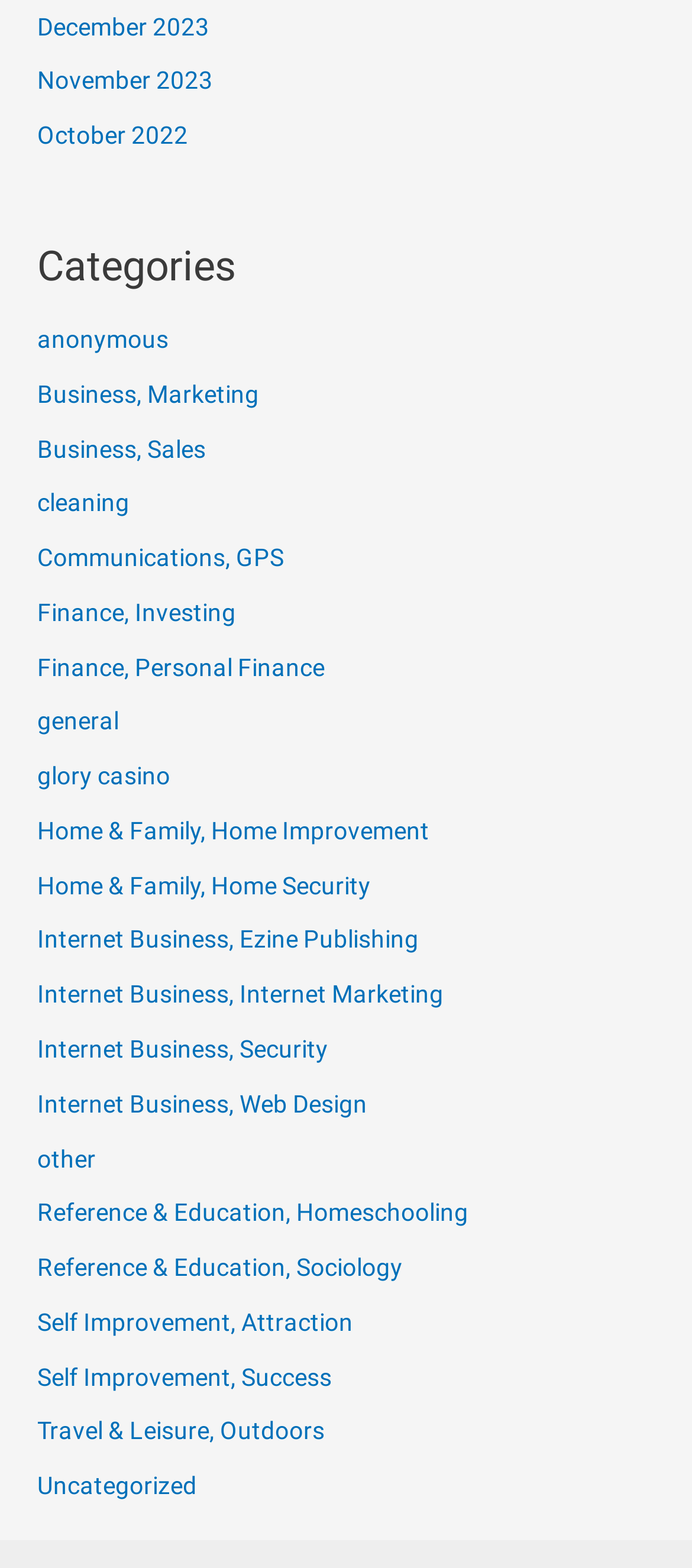Please identify the bounding box coordinates of the clickable area that will fulfill the following instruction: "Browse Business, Marketing". The coordinates should be in the format of four float numbers between 0 and 1, i.e., [left, top, right, bottom].

[0.054, 0.242, 0.374, 0.26]